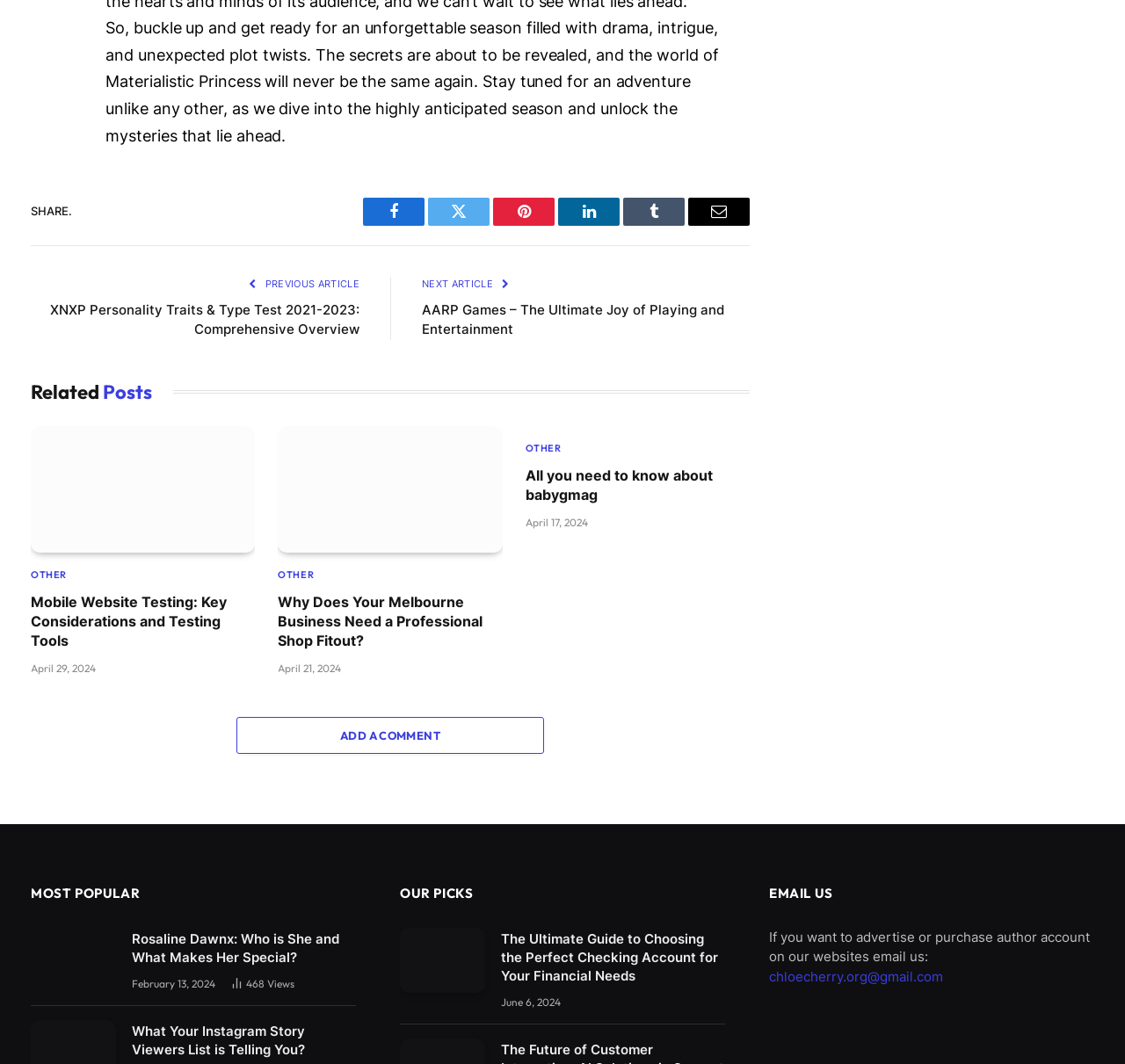Please specify the bounding box coordinates of the clickable region necessary for completing the following instruction: "Email us". The coordinates must consist of four float numbers between 0 and 1, i.e., [left, top, right, bottom].

[0.684, 0.91, 0.838, 0.925]